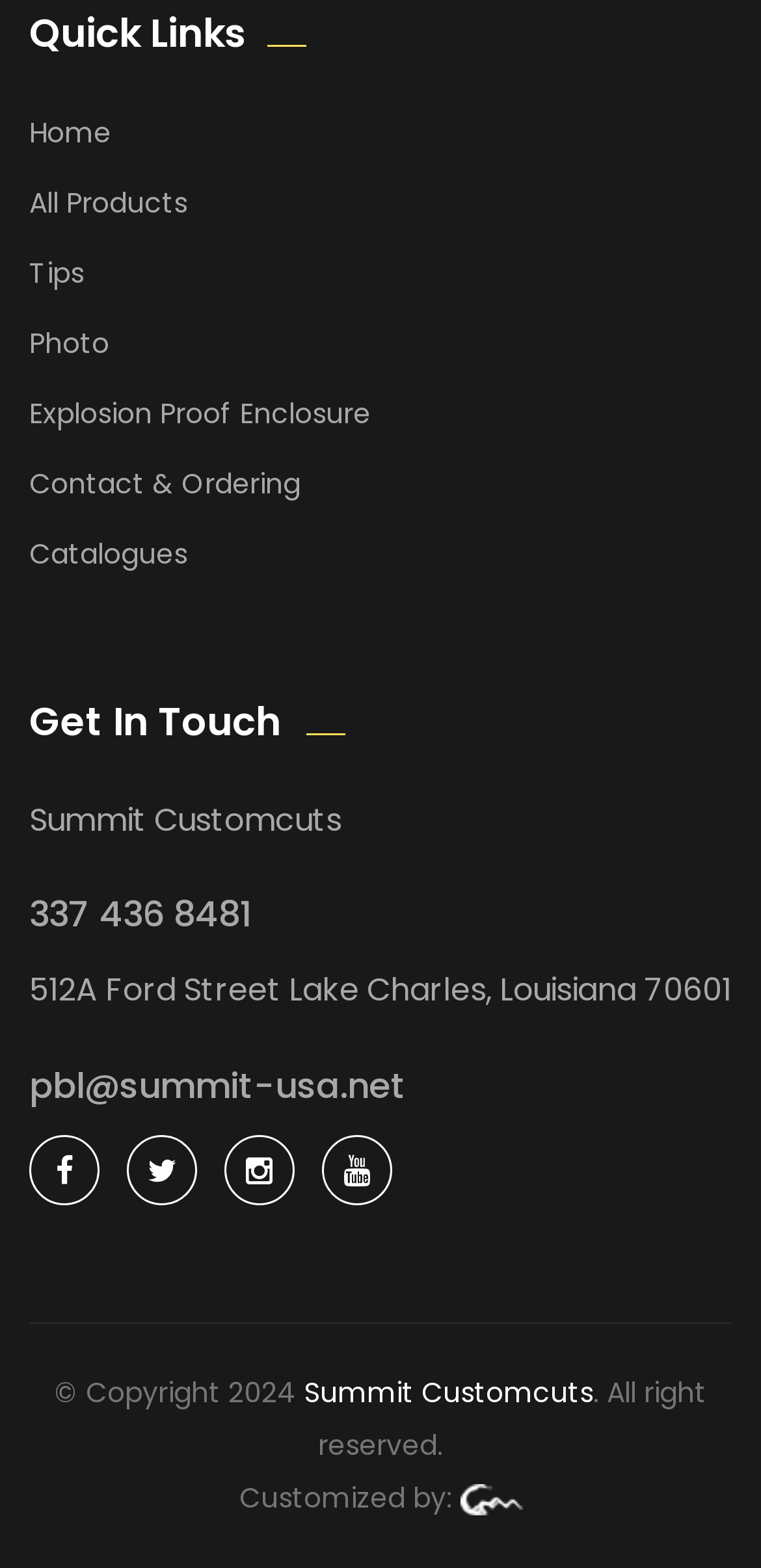Respond with a single word or phrase to the following question: What is the company name?

Summit Customcuts